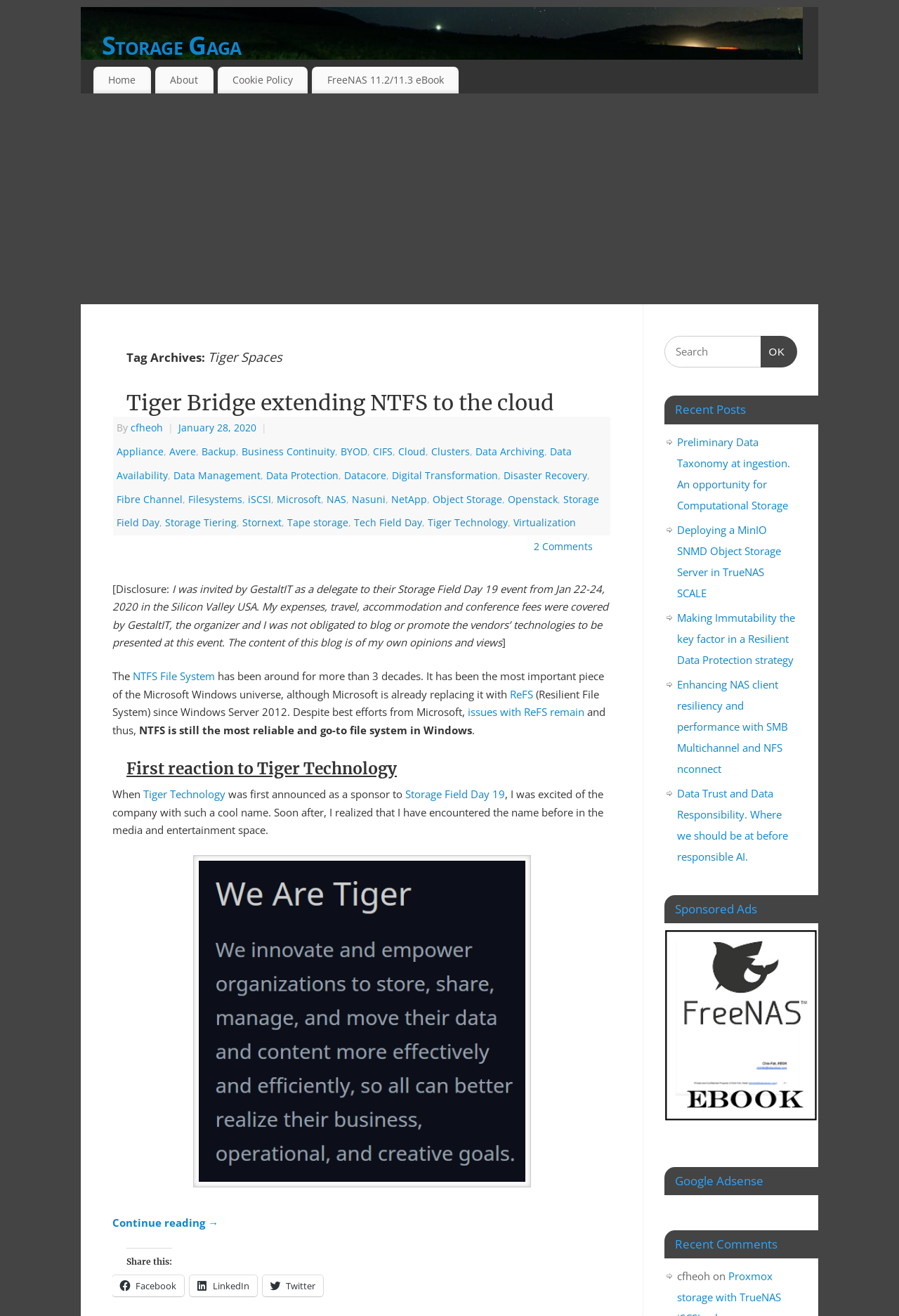Please identify the primary heading of the webpage and give its text content.

Tag Archives: Tiger Spaces